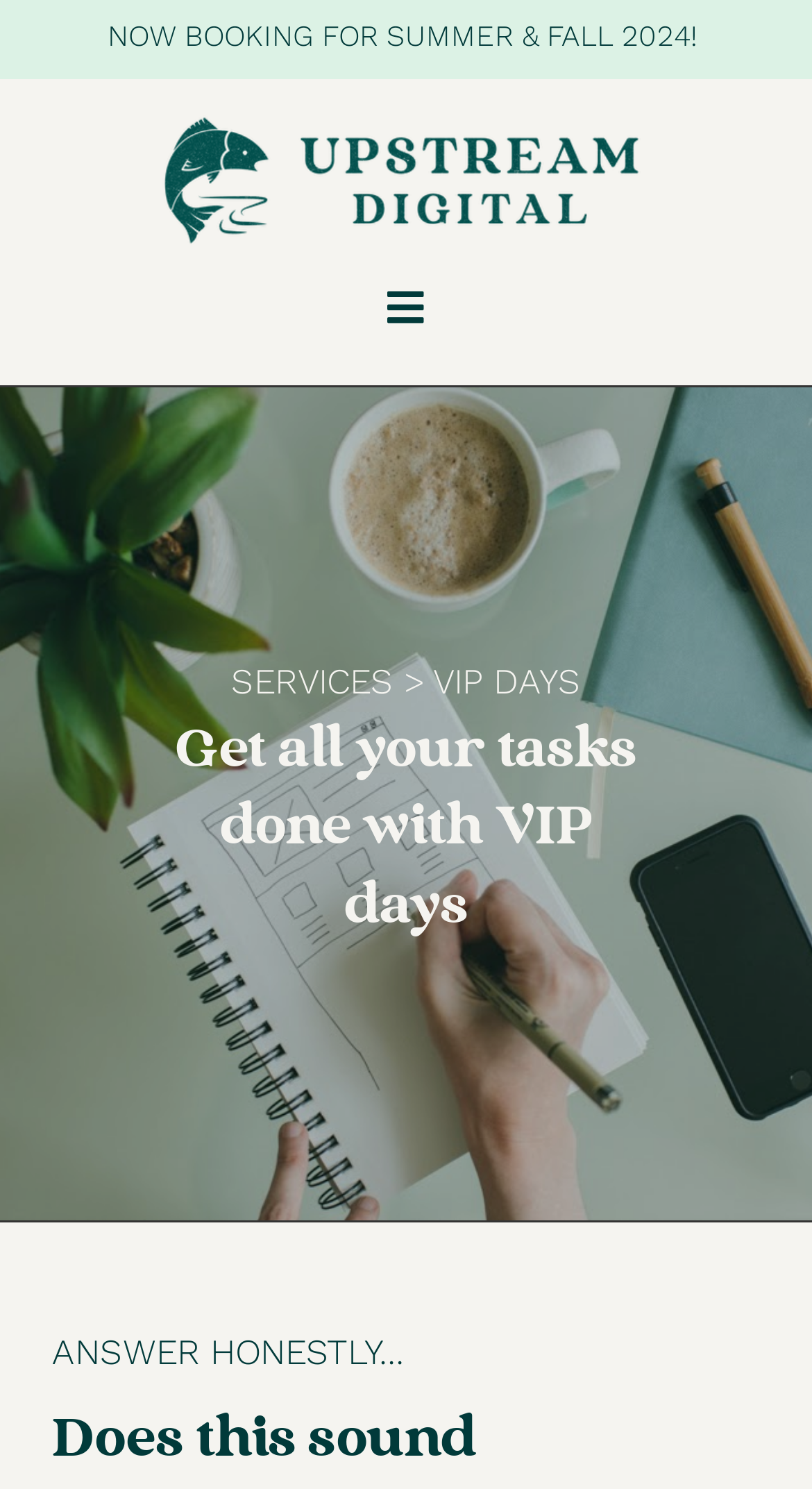What is the purpose of VIP days?
Offer a detailed and exhaustive answer to the question.

The purpose of VIP days is to 'Get all your tasks done' as indicated by the heading 'Get all your tasks done with VIP days' located at the middle of the webpage, with a bounding box of [0.203, 0.478, 0.797, 0.635].